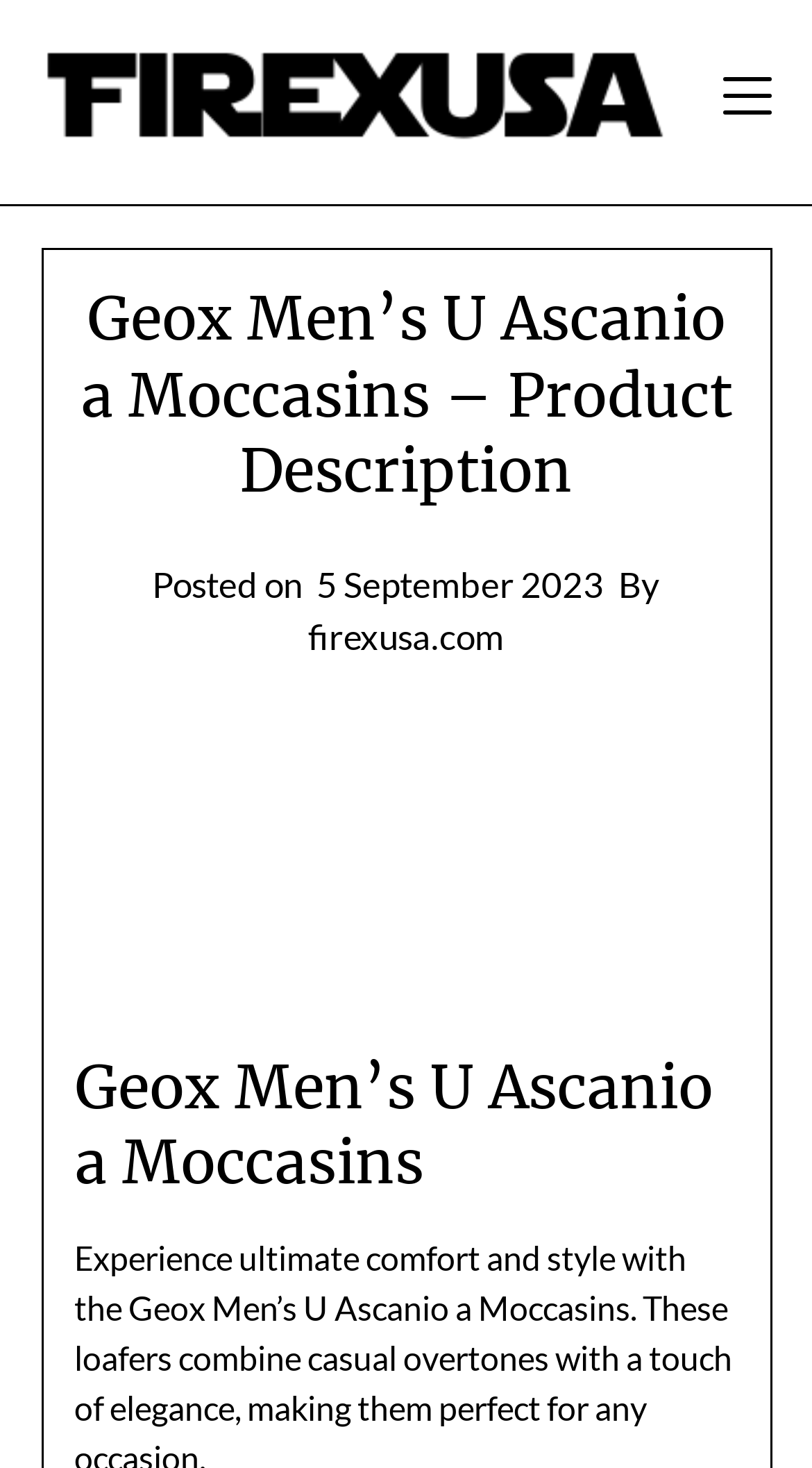Create an elaborate caption that covers all aspects of the webpage.

The webpage is about the Geox Men's U Ascanio a Moccasins, a type of loafer. At the top left of the page, there is a link and an image, both with the text "firexusa". To the right of these elements, there is another link with no text. 

Below the top elements, there is a main section with a header that spans almost the entire width of the page. The header contains the title "Geox Men’s U Ascanio a Moccasins – Product Description" in a prominent font. 

Under the title, there is a section with the text "Posted on" followed by a link with the date "5 September 2023". Next to this section, there is the text "By firexusa.com". 

Further down, there is another heading with the text "Geox Men’s U Ascanio a Moccasins", which is likely a product title or subtitle. The page also features a brief description of the product, mentioning that it is a comfortable and stylish loafer with a breathable system and effective grip, made with smooth leather and a rubber sole.